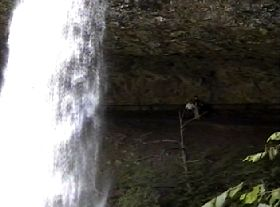What is the atmosphere of the outdoor setting?
Look at the image and respond to the question as thoroughly as possible.

The caption describes the surrounding landscape as lush and green, hinting at the vibrant nature typical of a spectacular outdoor setting like Silver Falls Park, and also mentions that the park offers tranquility and adventure, suggesting a peaceful yet lively atmosphere.